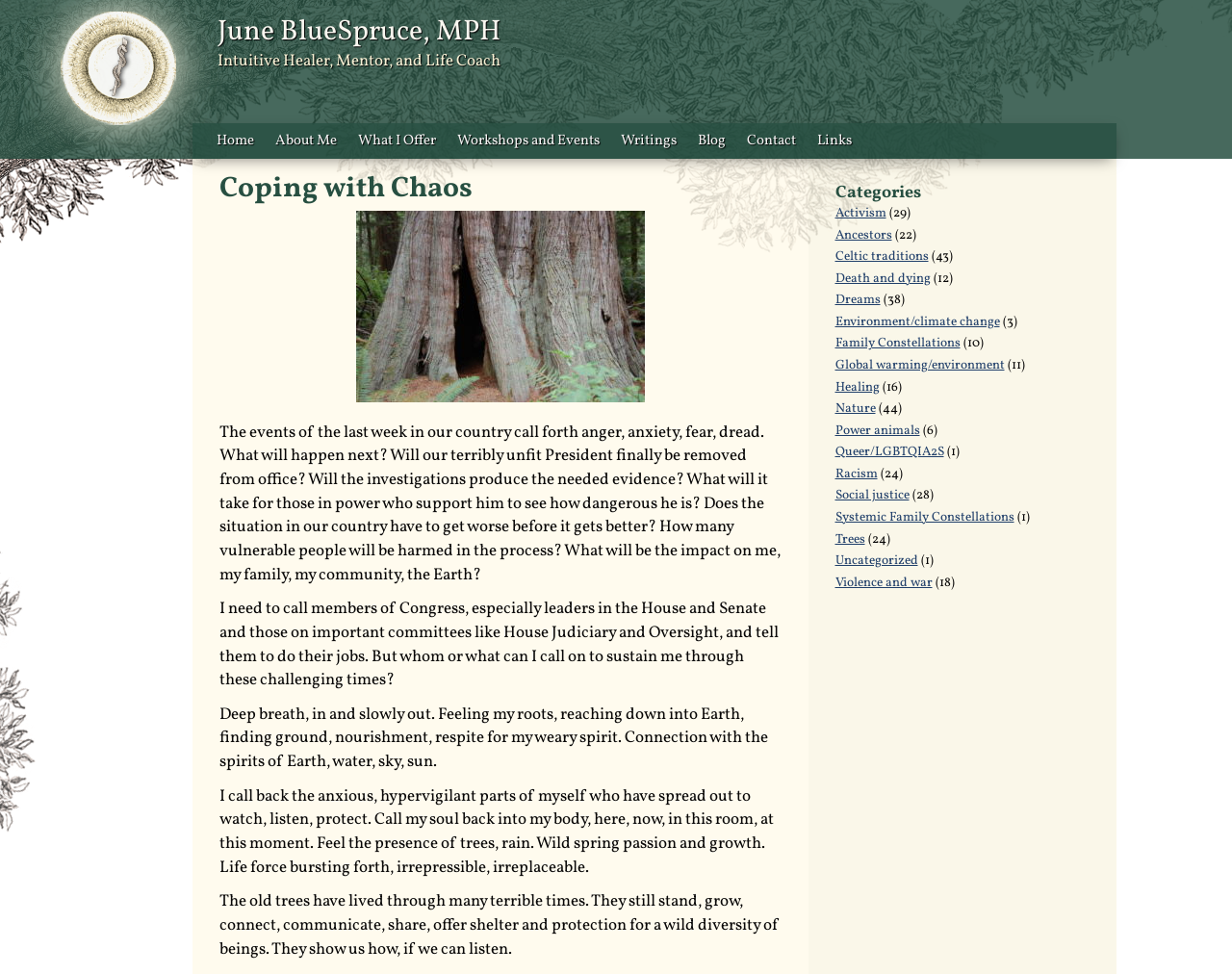Locate the bounding box coordinates of the area to click to fulfill this instruction: "Click the 'Home' link". The bounding box should be presented as four float numbers between 0 and 1, in the order [left, top, right, bottom].

[0.167, 0.127, 0.215, 0.163]